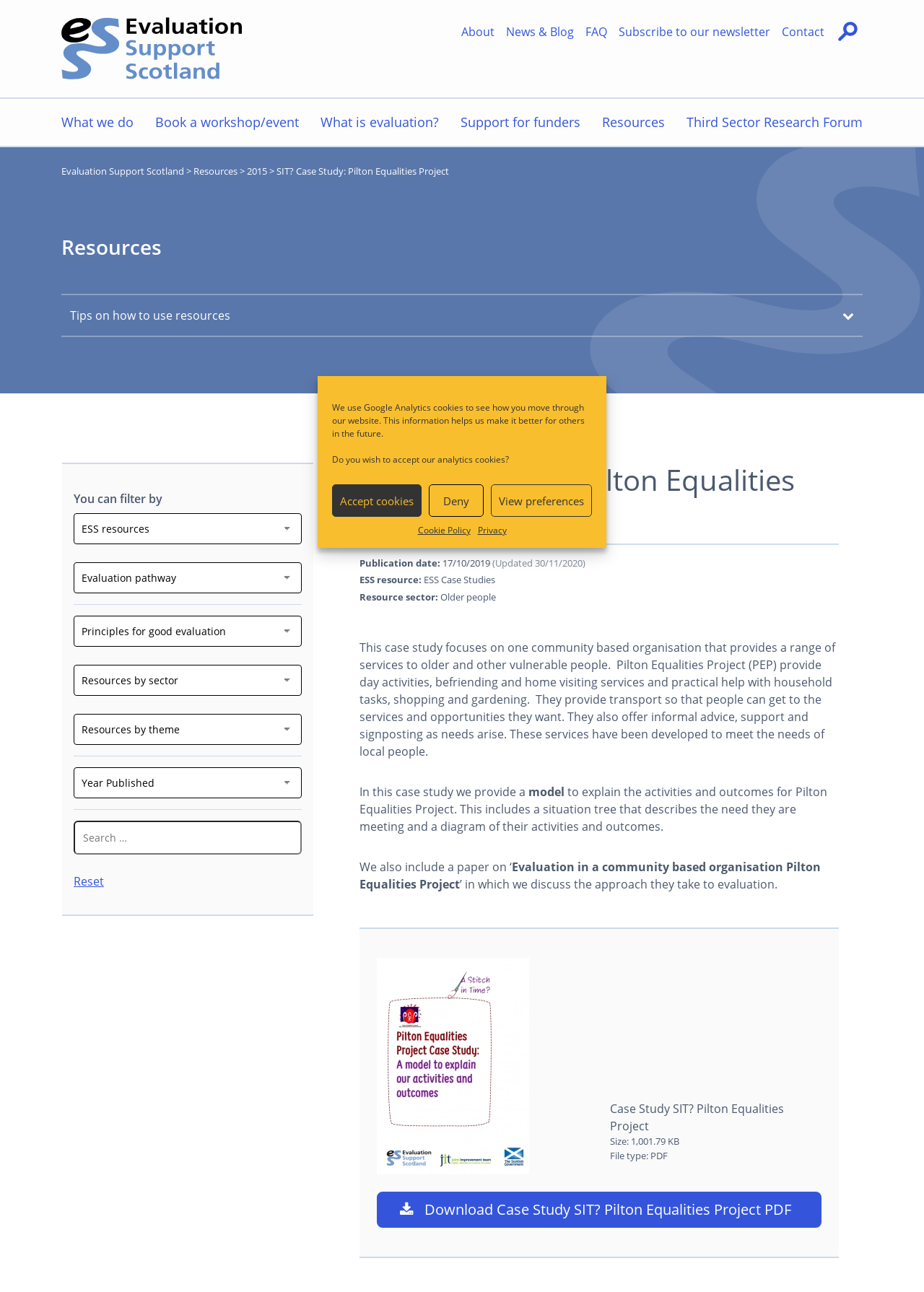What is the name of the community based organisation?
Please provide a comprehensive answer based on the visual information in the image.

The answer can be found in the text content of the webpage, specifically in the sentence 'This case study focuses on one community based organisation that provides a range of services to older and other vulnerable people. Pilton Equalities Project (PEP) provide day activities, befriending and home visiting services and practical help with household tasks, shopping and gardening.'